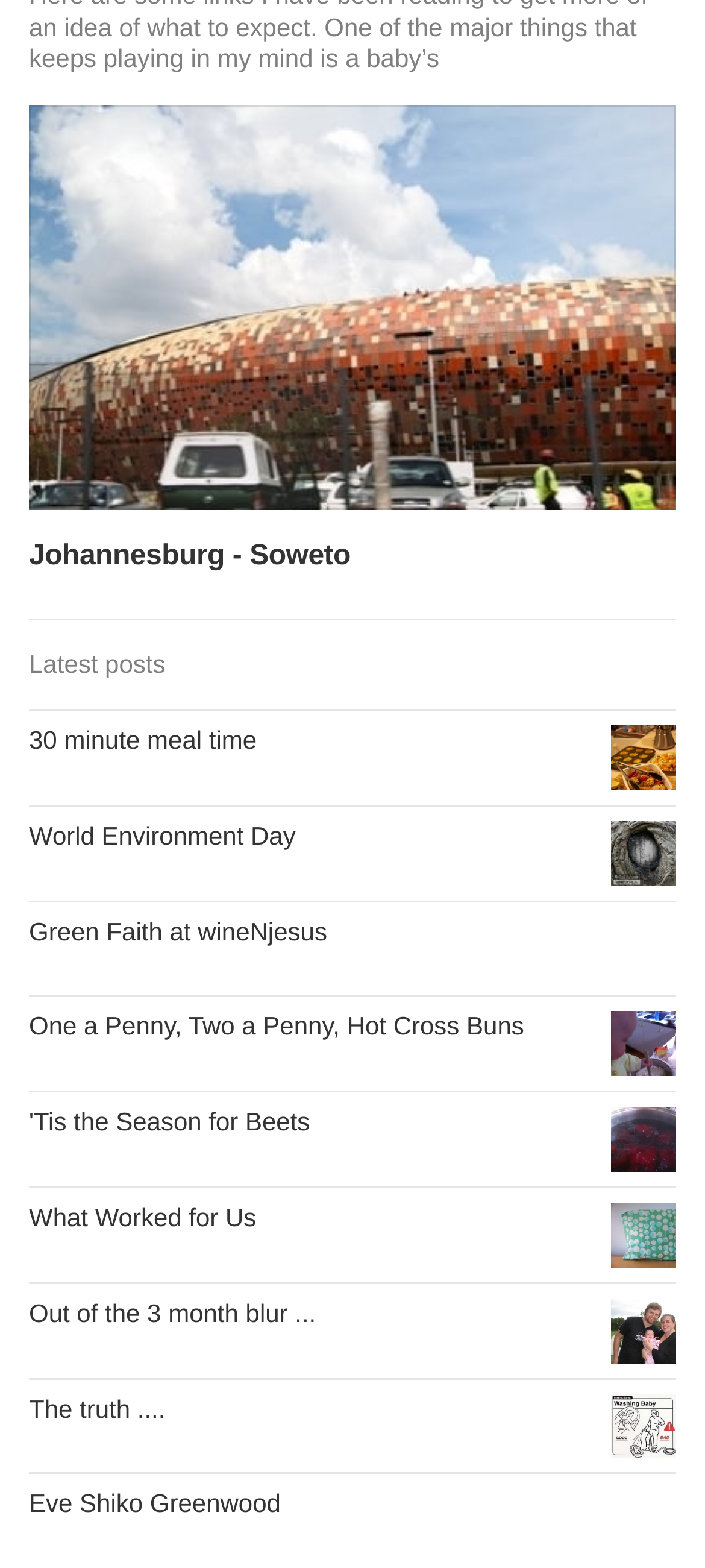What is the theme of the links?
Please answer the question as detailed as possible.

After analyzing the text of the links, I inferred that they are all blog post titles, suggesting that the theme of the links is blog posts or articles.